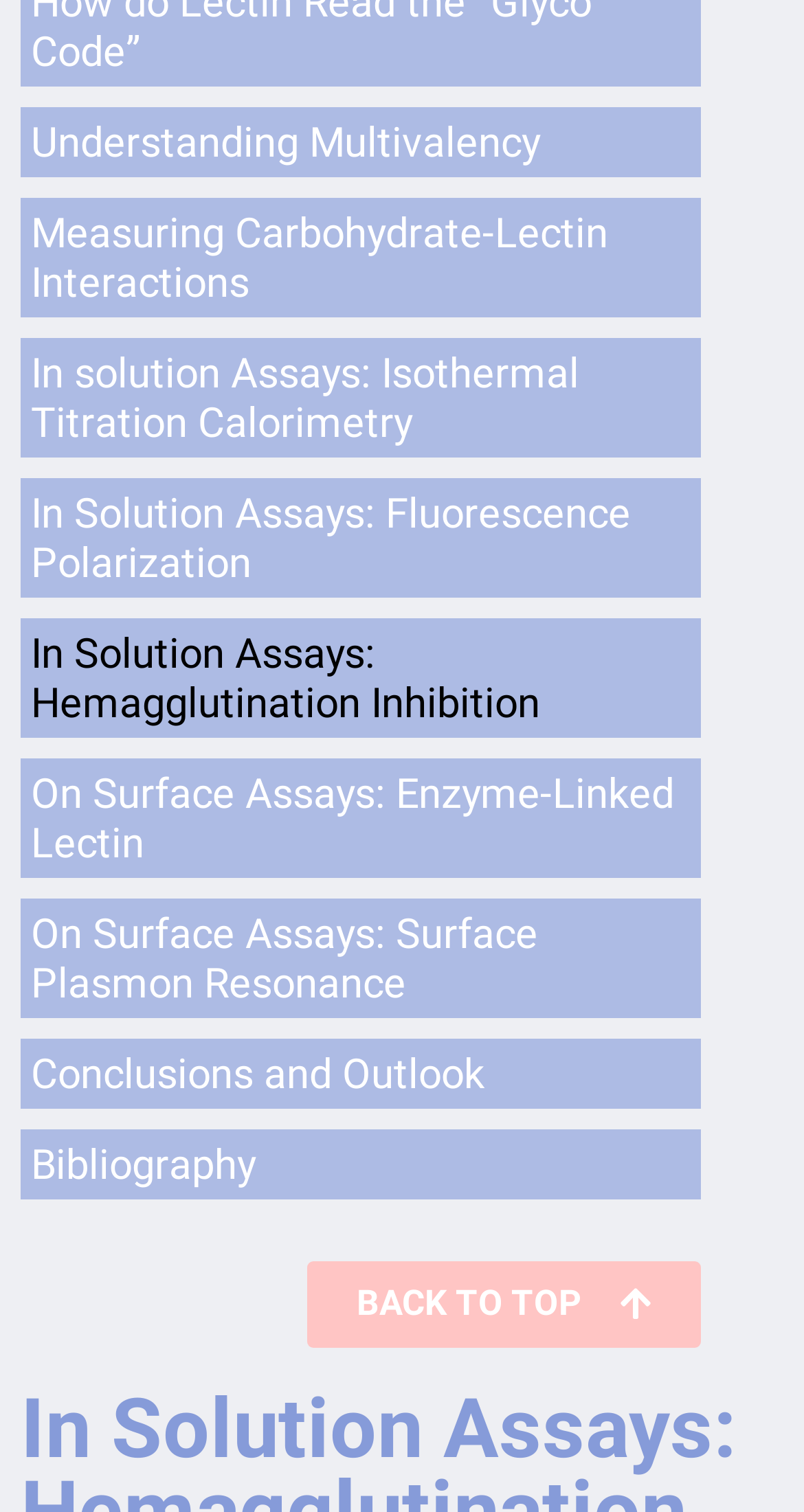How many links are there on the webpage?
Please look at the screenshot and answer using one word or phrase.

9